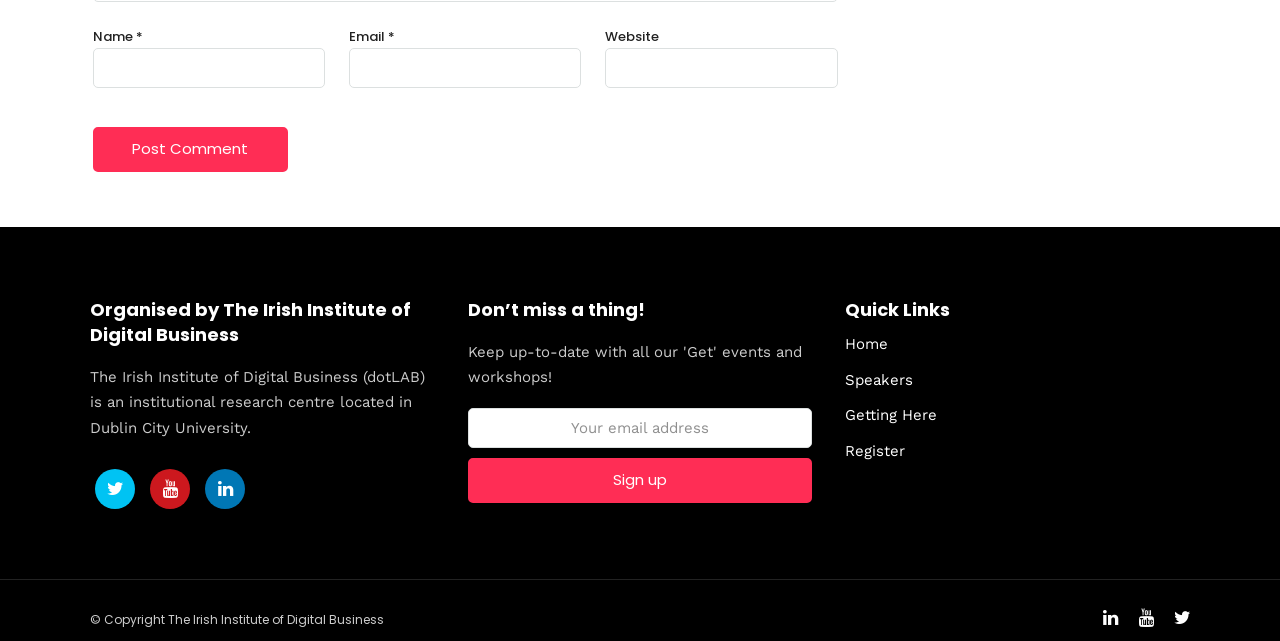Highlight the bounding box coordinates of the element that should be clicked to carry out the following instruction: "Navigate to the Home page". The coordinates must be given as four float numbers ranging from 0 to 1, i.e., [left, top, right, bottom].

None